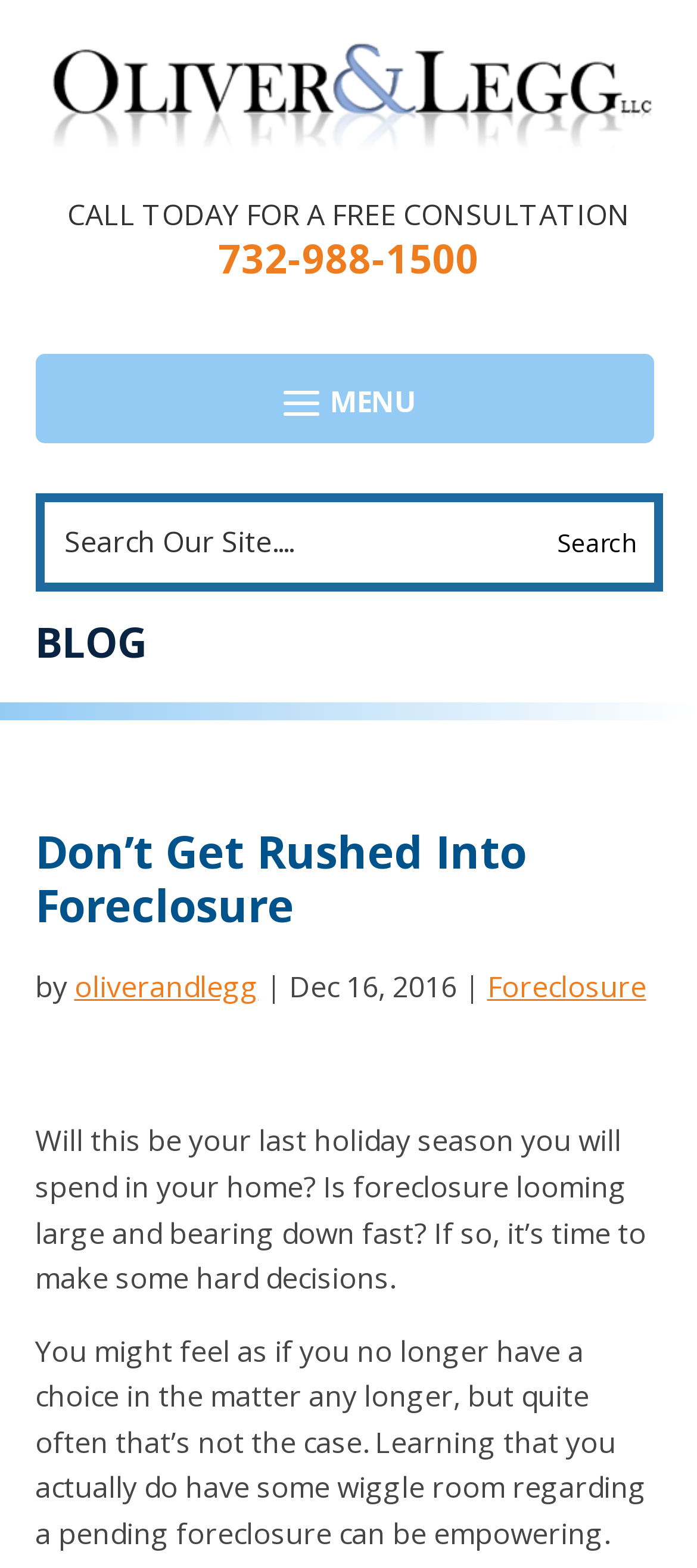Identify the main heading of the webpage and provide its text content.

Don’t Get Rushed Into Foreclosure